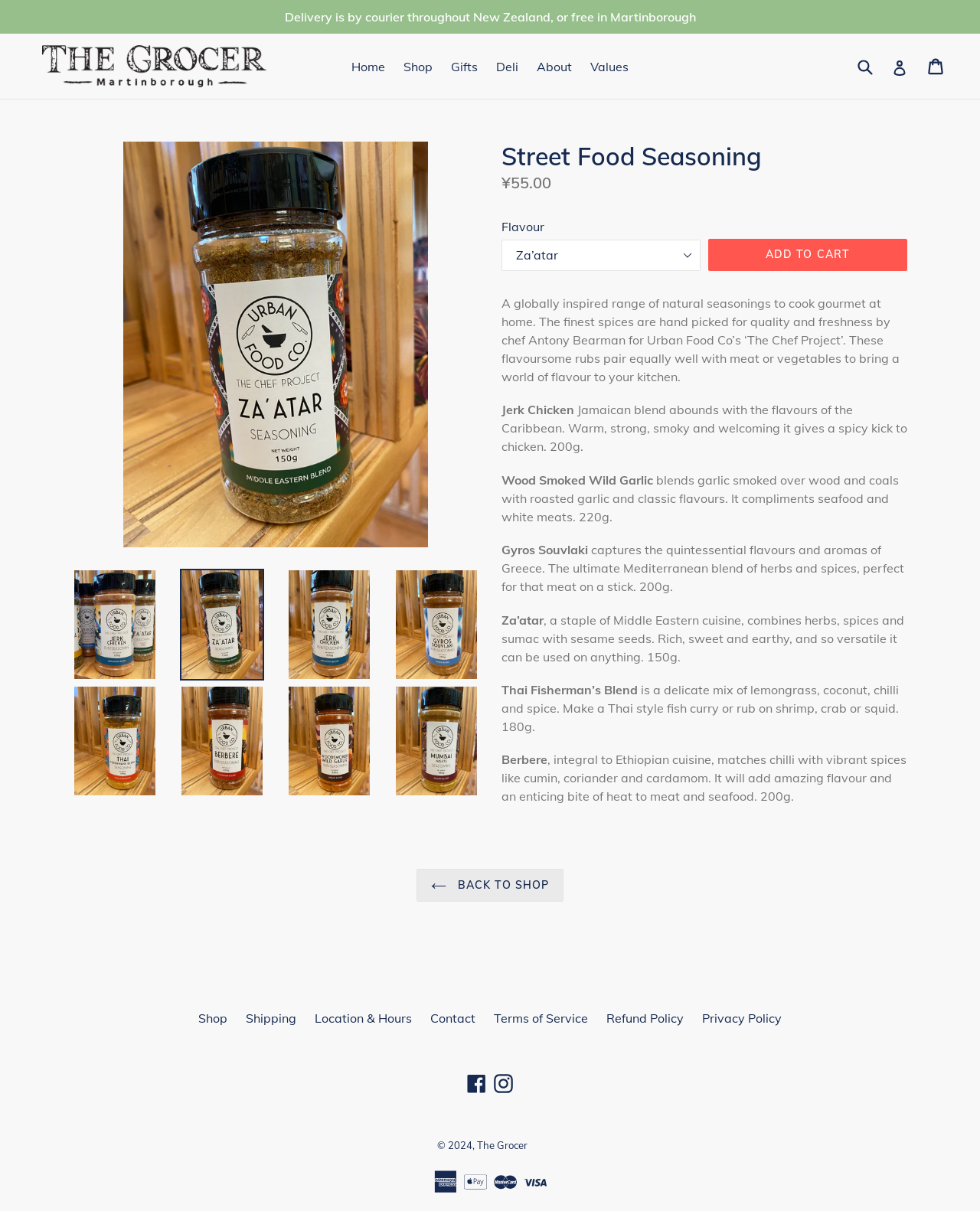Refer to the screenshot and give an in-depth answer to this question: What is the delivery method in New Zealand?

I found this information in the StaticText element with the text 'Delivery is by courier throughout New Zealand, or free in Martinborough' at the top of the webpage.